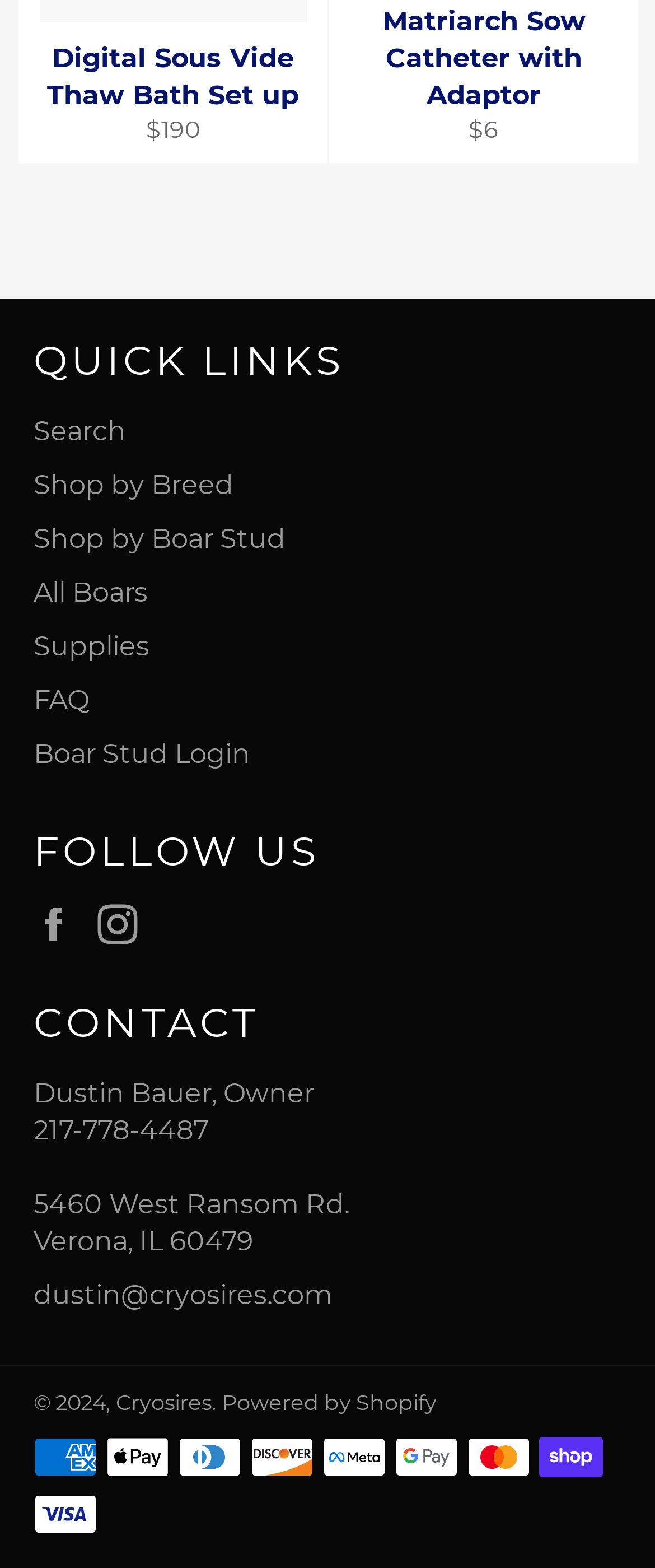Using the provided element description: "Cryosires", determine the bounding box coordinates of the corresponding UI element in the screenshot.

[0.177, 0.887, 0.323, 0.903]